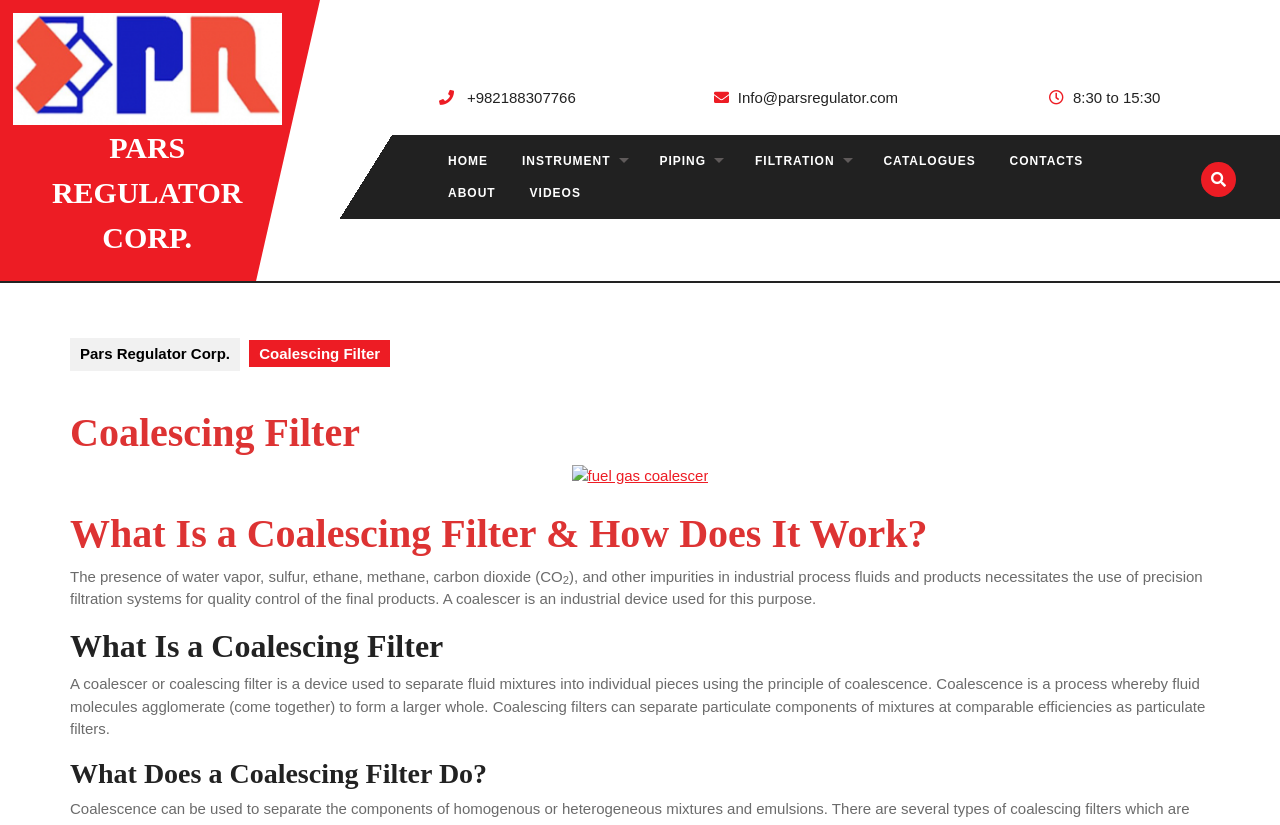Determine the bounding box coordinates of the section to be clicked to follow the instruction: "Navigate to HOME page". The coordinates should be given as four float numbers between 0 and 1, formatted as [left, top, right, bottom].

[0.338, 0.176, 0.393, 0.214]